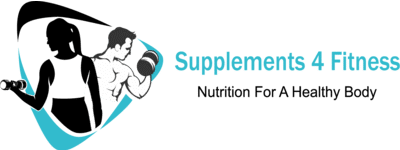What is the tagline of the logo?
Answer with a single word or phrase by referring to the visual content.

Nutrition For A Healthy Body